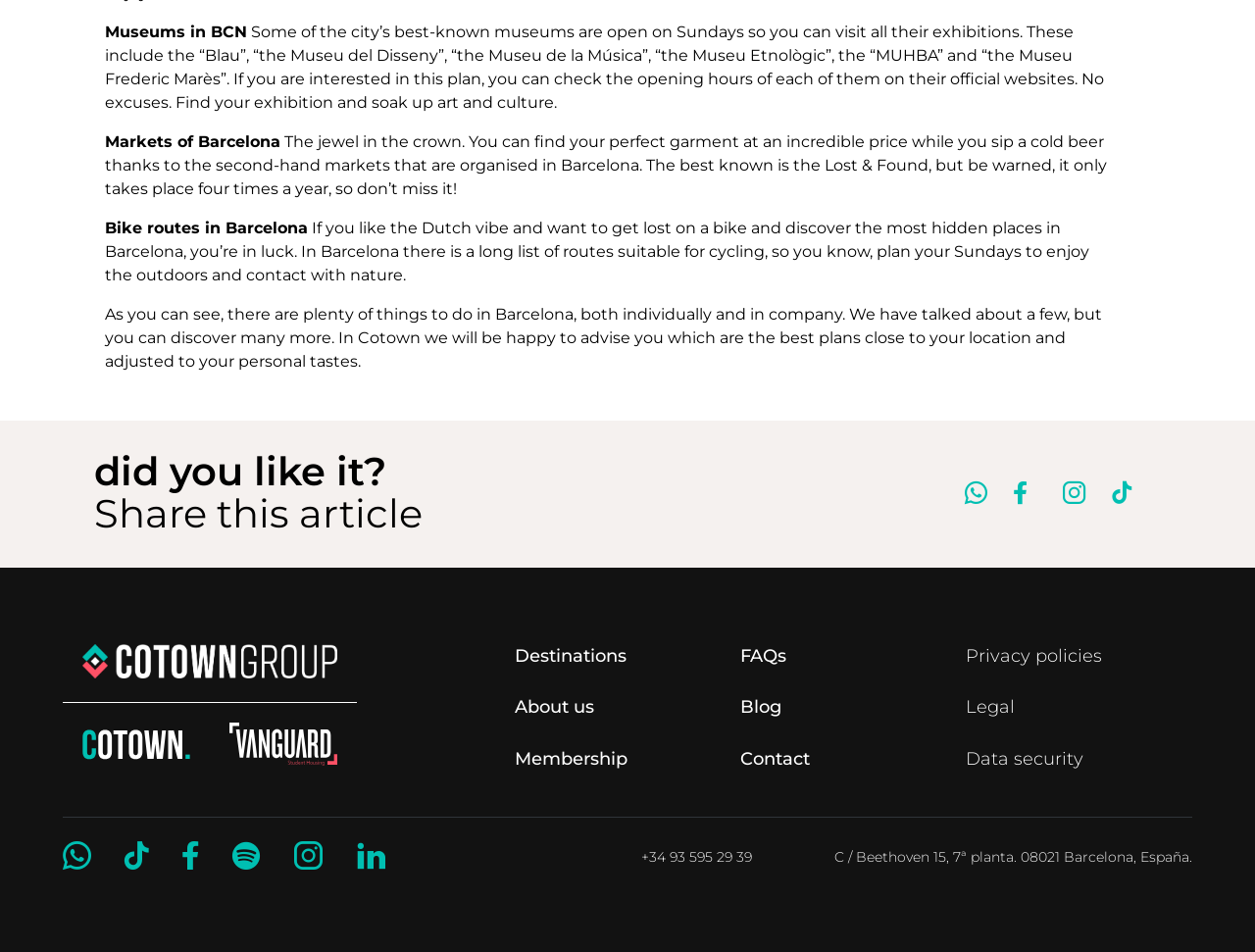Show the bounding box coordinates of the region that should be clicked to follow the instruction: "Share this article."

[0.075, 0.514, 0.337, 0.564]